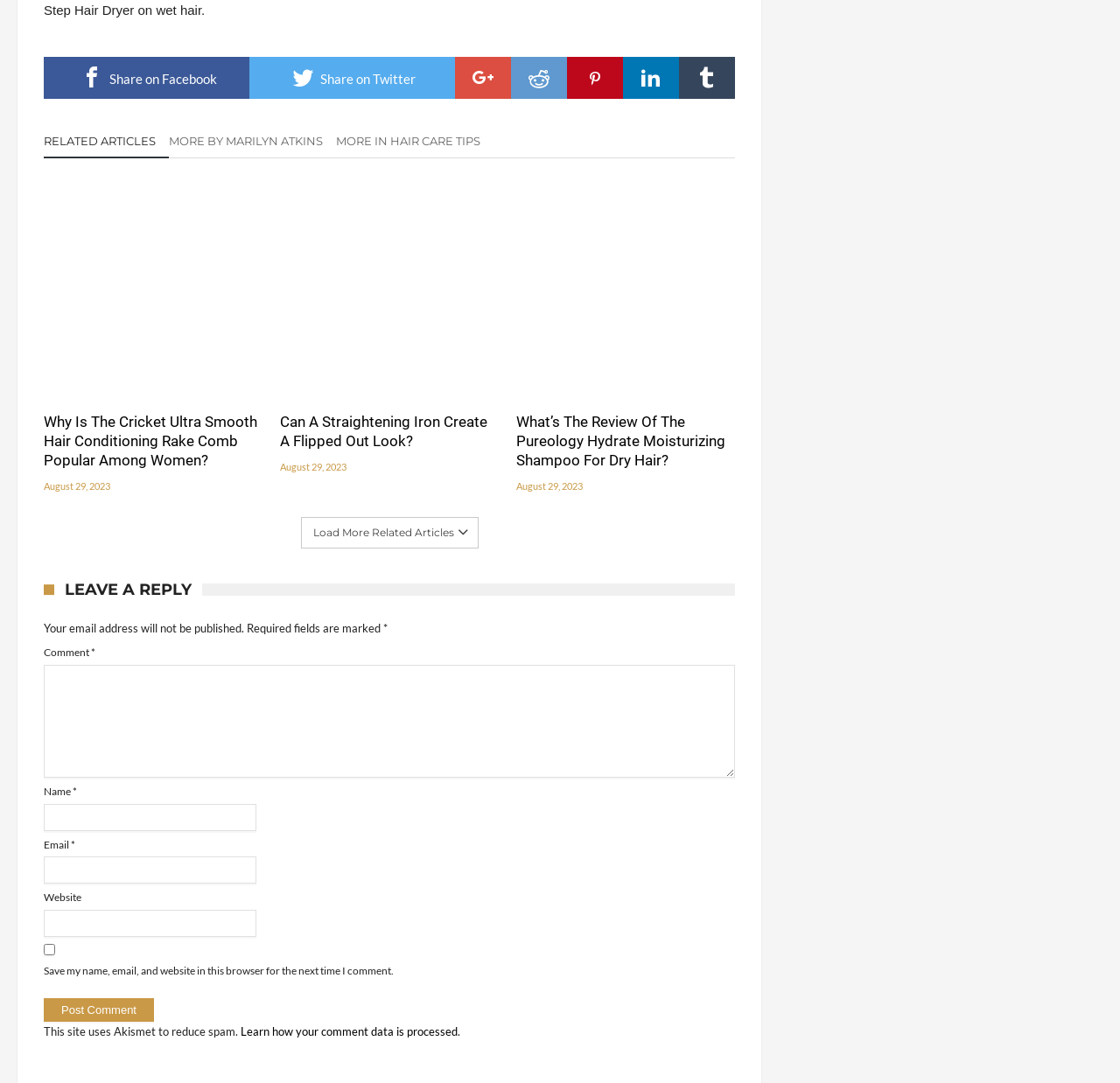Please identify the bounding box coordinates of the element that needs to be clicked to perform the following instruction: "Post a comment".

[0.039, 0.921, 0.137, 0.943]